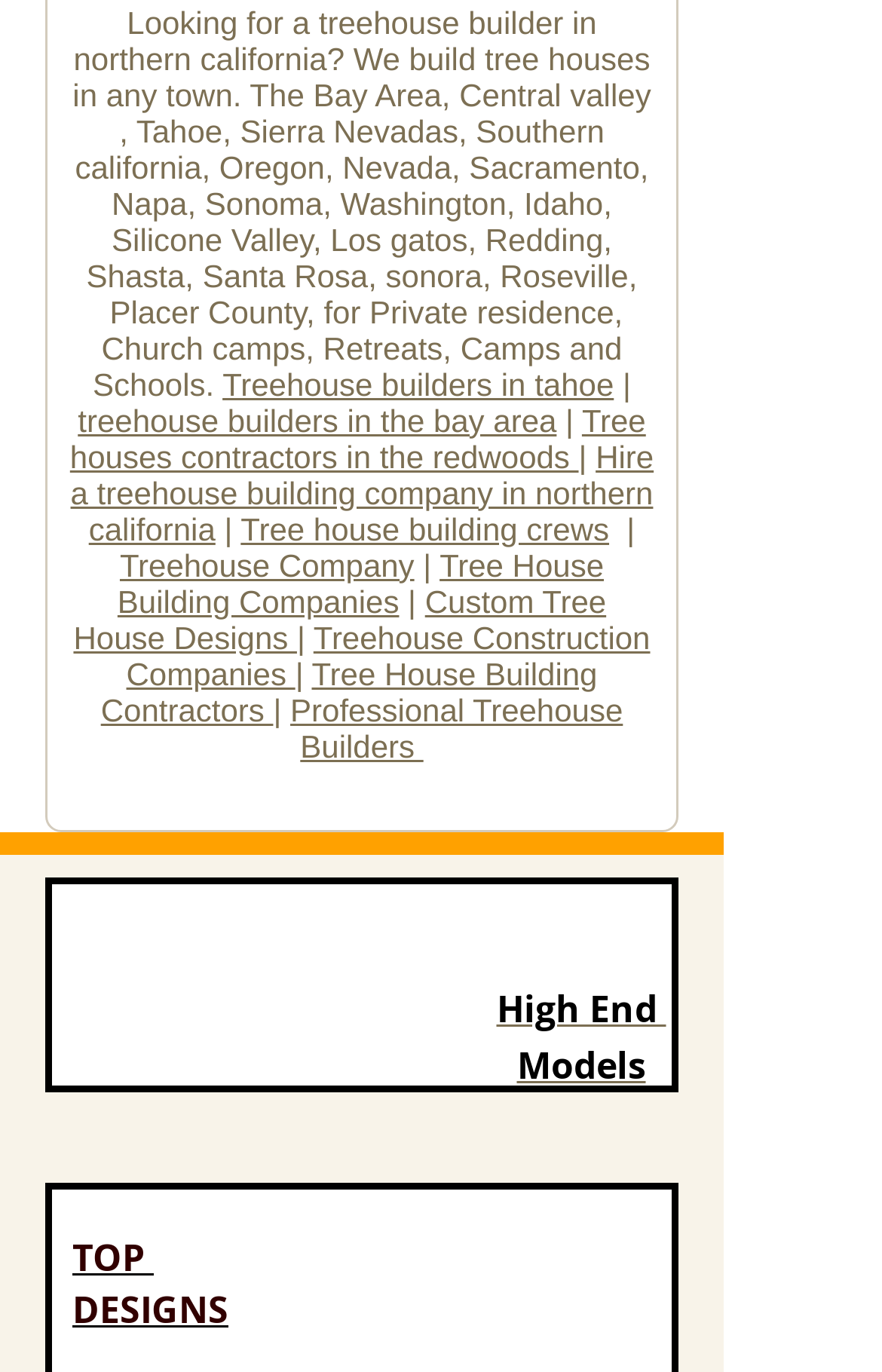Determine the bounding box coordinates in the format (top-left x, top-left y, bottom-right x, bottom-right y). Ensure all values are floating point numbers between 0 and 1. Identify the bounding box of the UI element described by: Ask Edmond

None